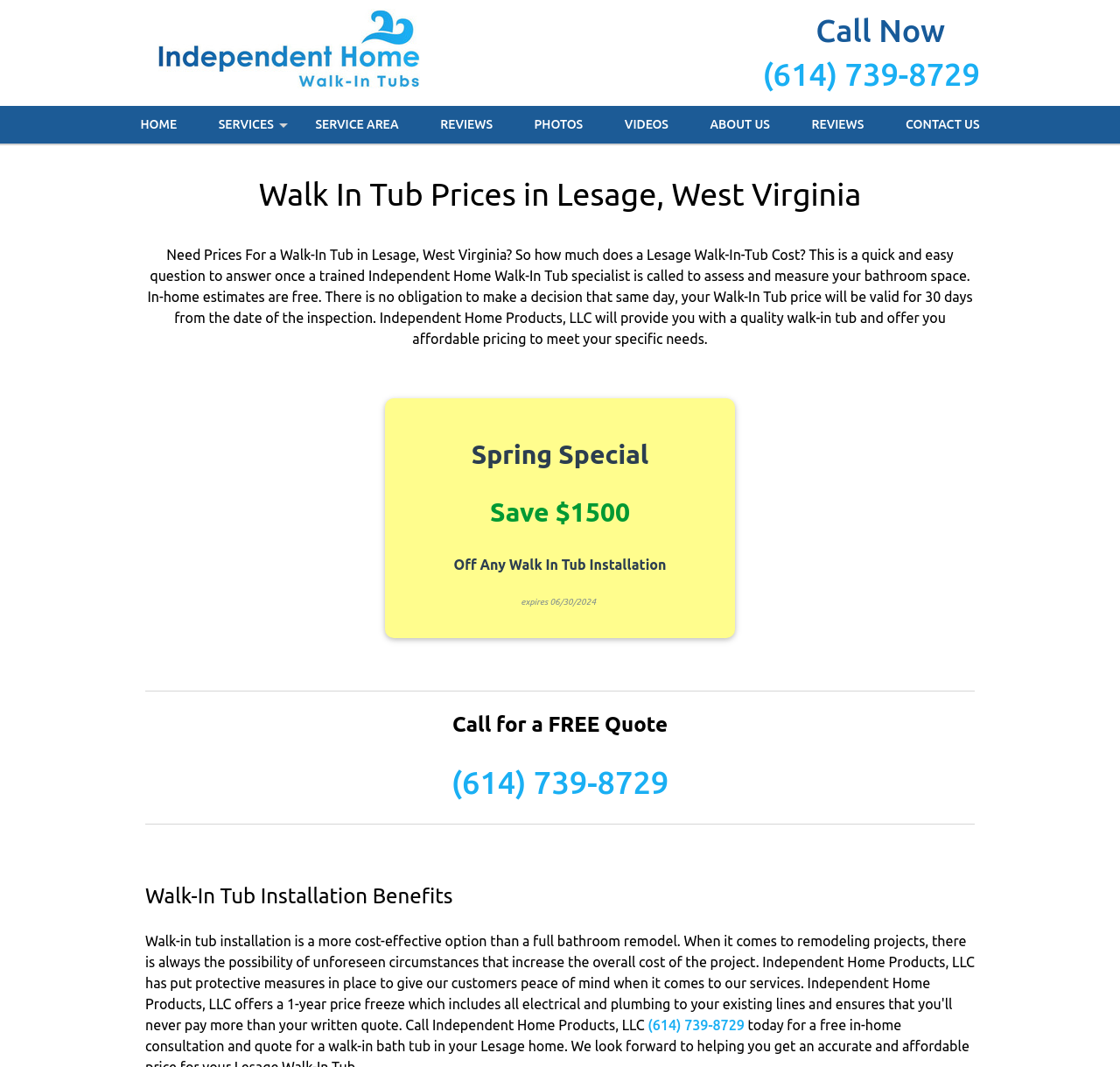Find the bounding box coordinates of the clickable region needed to perform the following instruction: "Check the 'REVIEWS'". The coordinates should be provided as four float numbers between 0 and 1, i.e., [left, top, right, bottom].

[0.707, 0.099, 0.788, 0.134]